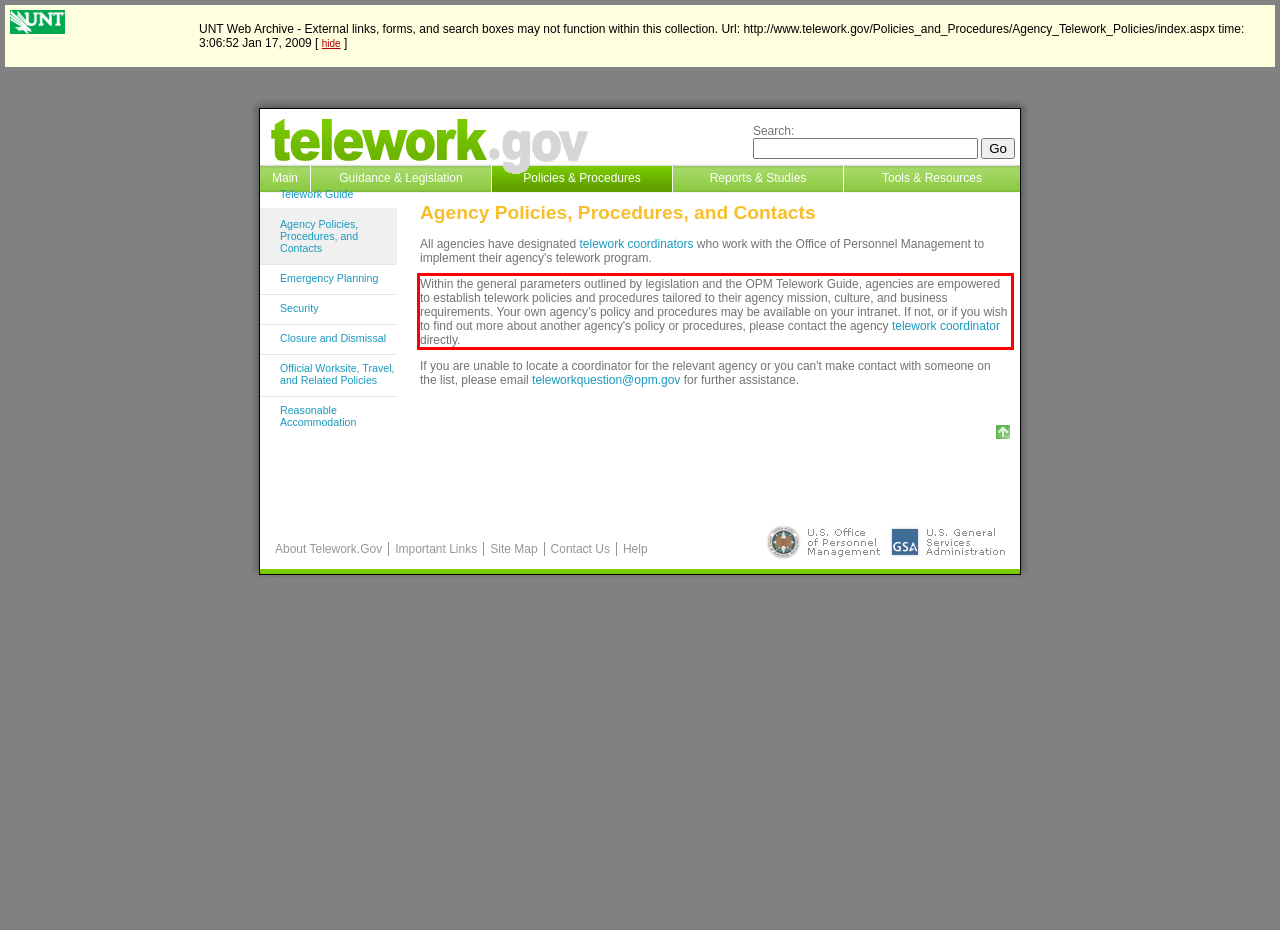Given a screenshot of a webpage with a red bounding box, extract the text content from the UI element inside the red bounding box.

Within the general parameters outlined by legislation and the OPM Telework Guide, agencies are empowered to establish telework policies and procedures tailored to their agency mission, culture, and business requirements. Your own agency’s policy and procedures may be available on your intranet. If not, or if you wish to find out more about another agency's policy or procedures, please contact the agency telework coordinator directly.